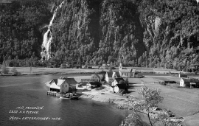Can you give a comprehensive explanation to the question given the content of the image?
What is the natural feature in the background?

The caption describes the scene as having a 'backdrop of towering cliffs and a cascading waterfall', which suggests that the natural feature in the background is a waterfall.